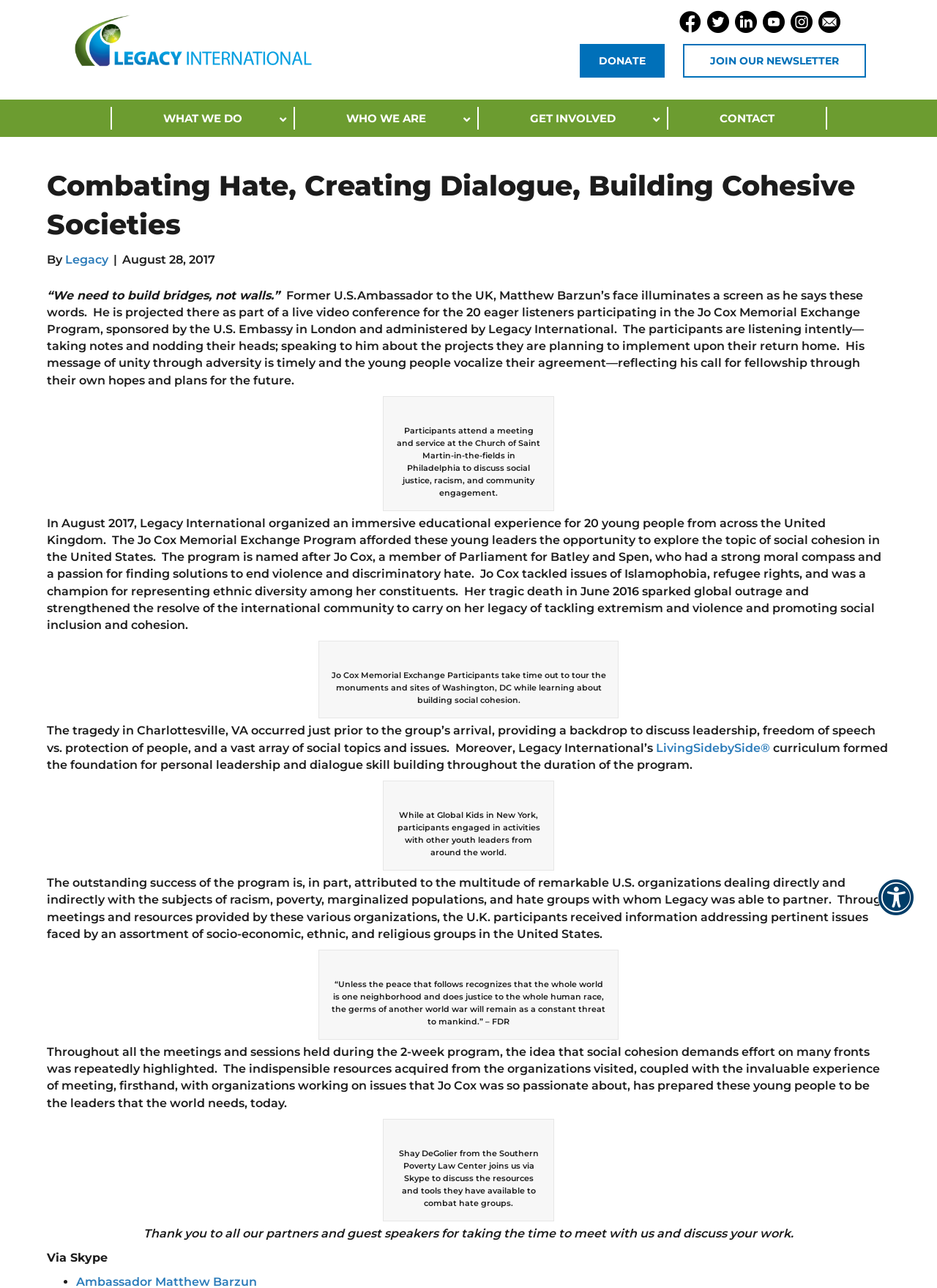Based on the element description: "Contact", identify the UI element and provide its bounding box coordinates. Use four float numbers between 0 and 1, [left, top, right, bottom].

[0.713, 0.083, 0.882, 0.101]